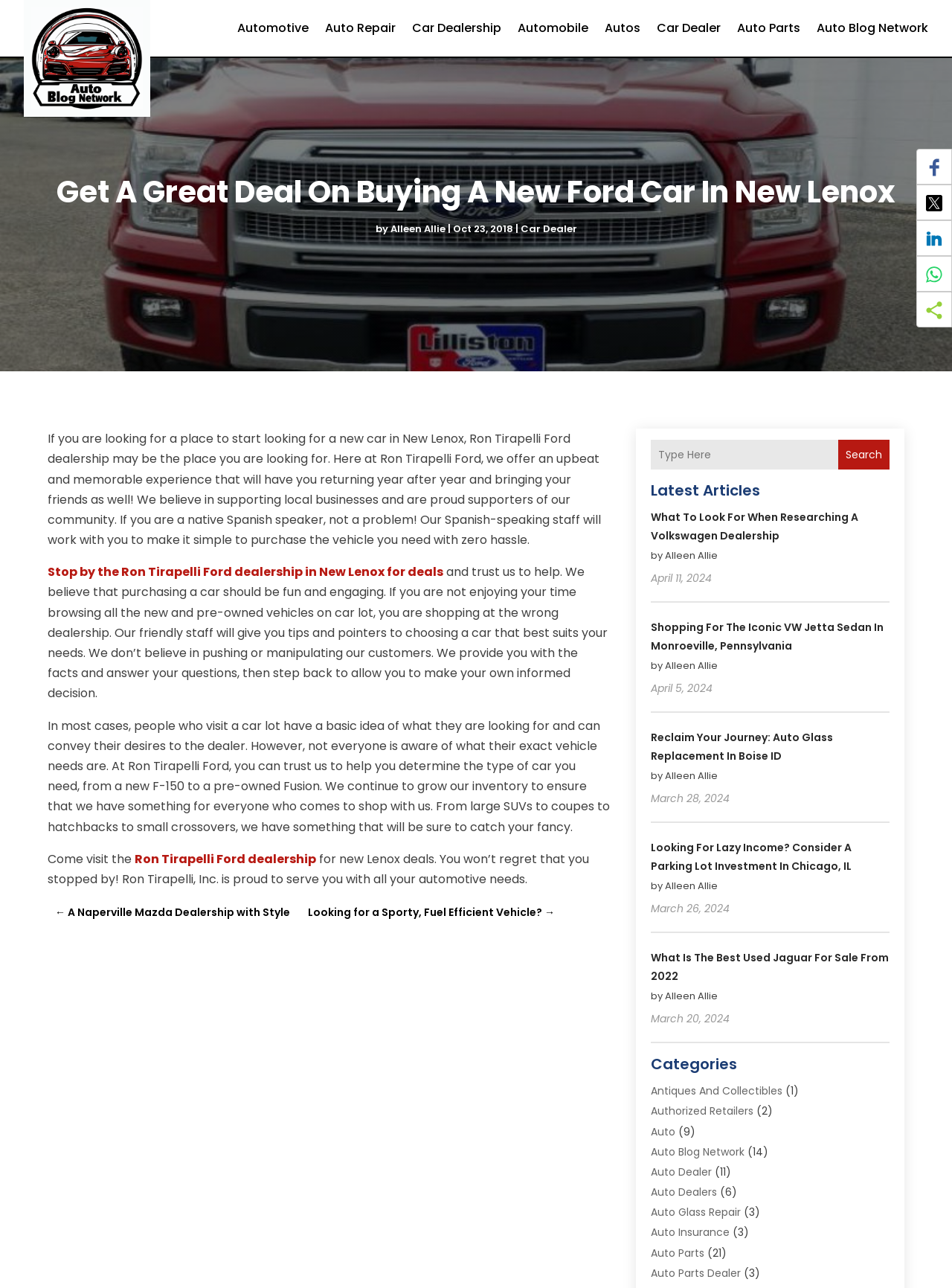How many links are there in the 'Latest Articles' section?
Answer the question with just one word or phrase using the image.

5